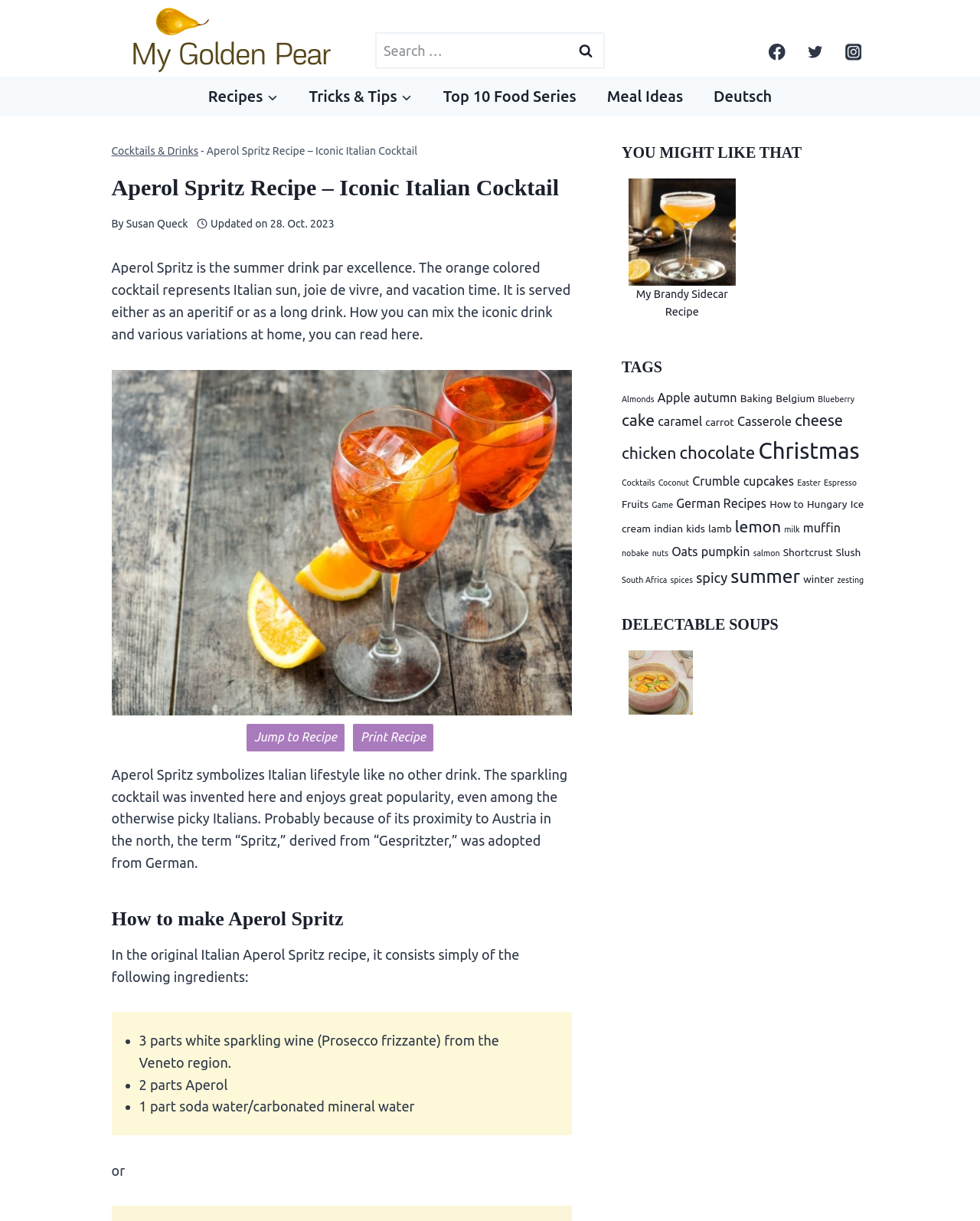Identify the bounding box coordinates of the clickable section necessary to follow the following instruction: "Read about Aperol Spritz". The coordinates should be presented as four float numbers from 0 to 1, i.e., [left, top, right, bottom].

[0.114, 0.213, 0.582, 0.28]